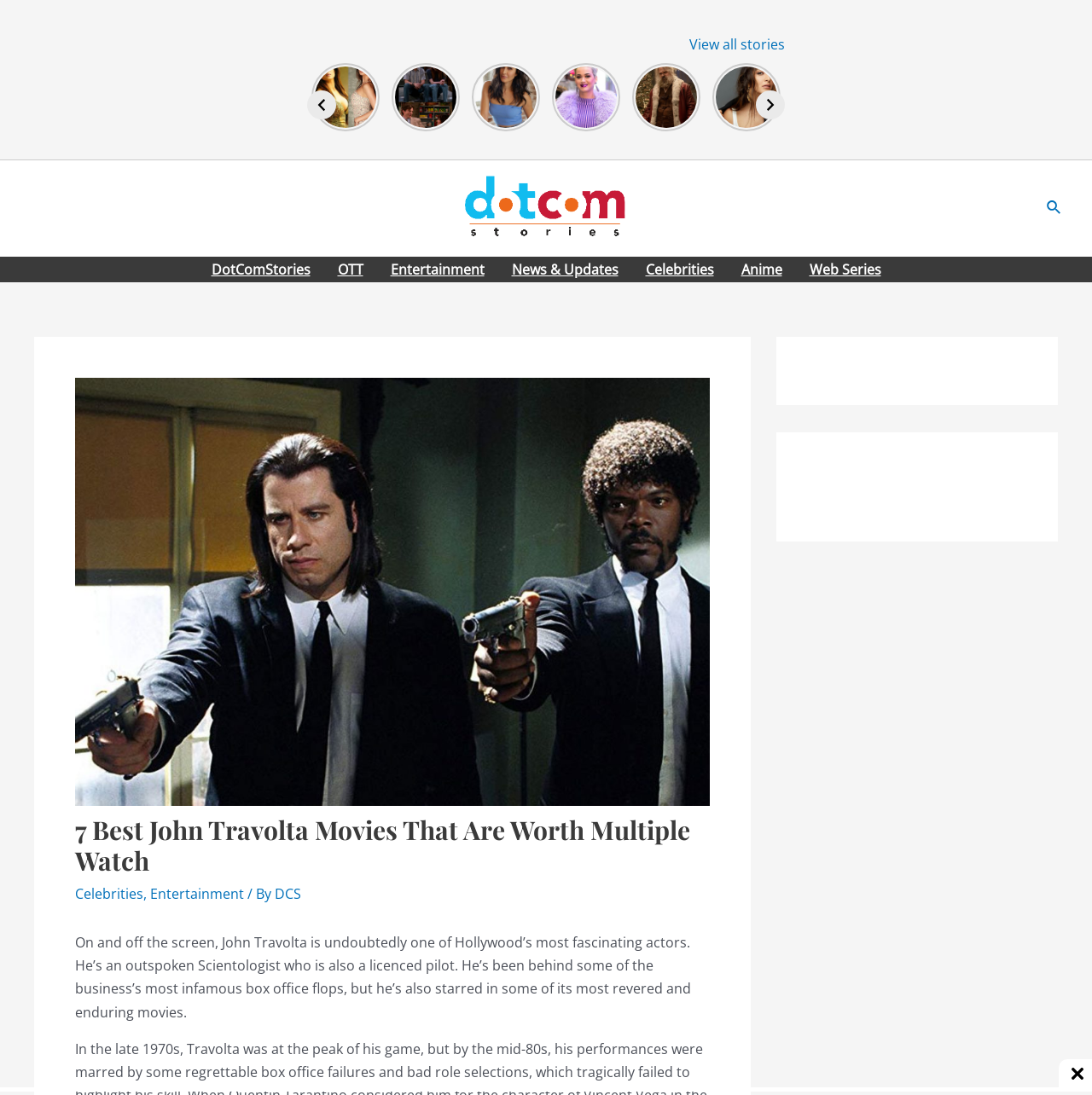What is the name of the website?
Please provide a comprehensive answer based on the visual information in the image.

The name of the website is DotComStories, which is evident from the logo and the navigation menu at the top of the webpage.